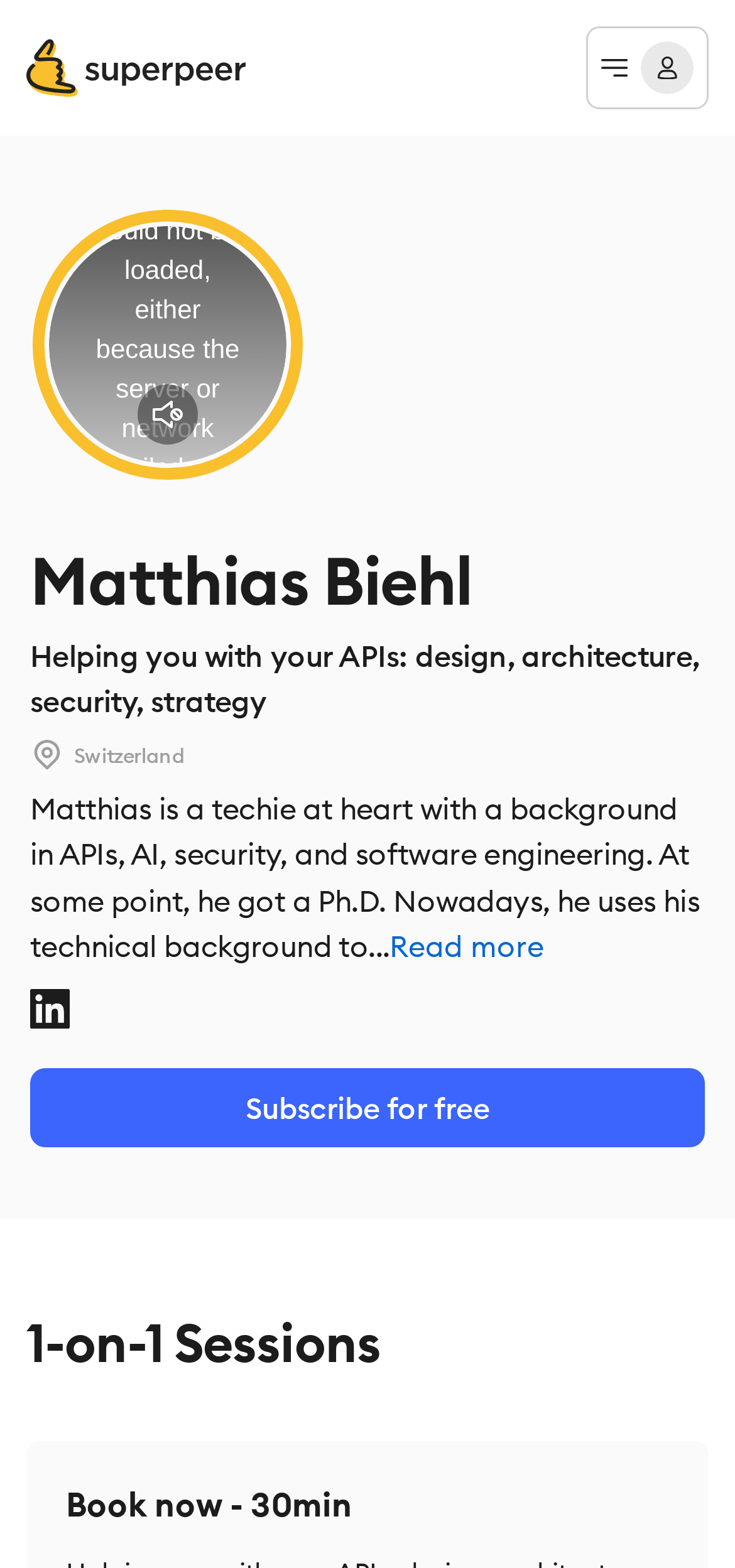Specify the bounding box coordinates (top-left x, top-left y, bottom-right x, bottom-right y) of the UI element in the screenshot that matches this description: title="Linkedin"

[0.041, 0.631, 0.095, 0.656]